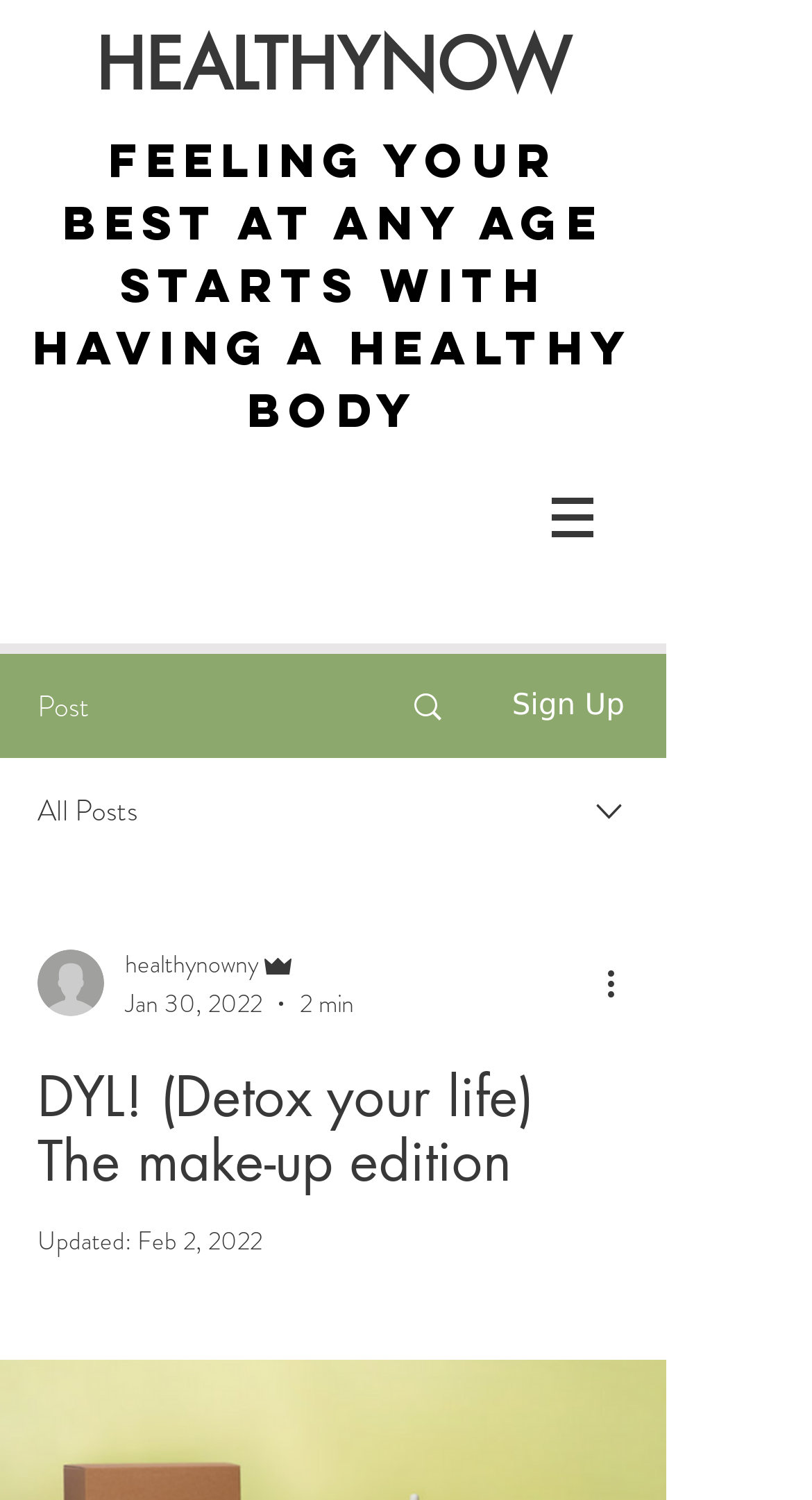Offer a thorough description of the webpage.

The webpage appears to be a blog post or article about healthy living, specifically focusing on detoxing and makeup. At the top of the page, there is a heading that reads "HEALTHYNOW" in a prominent position. Below this heading, there is a static text that says "Feeling your best at any age starts with having a healthy body".

On the top-right side of the page, there is a navigation menu labeled "Site" with a dropdown button that contains a menu. The menu button has an image icon. 

Below the navigation menu, there are several elements arranged horizontally. There is a static text that says "Post", followed by a link with an image icon, and then a static text that says "Sign Up". Further to the right, there is an image, and then a static text that says "All Posts".

Below these elements, there is a combobox with a dropdown menu that contains several options, including a writer's picture, a username "healthynowny", an admin username, a date "Jan 30, 2022", and a time "2 min". The combobox also has a button labeled "More actions" with an image icon.

At the bottom of the page, there is a heading that reads "DYL! (Detox your life) The make-up edition", which appears to be the title of the blog post. Below this heading, there is a static text that says "Updated:" followed by a date "Feb 2, 2022".